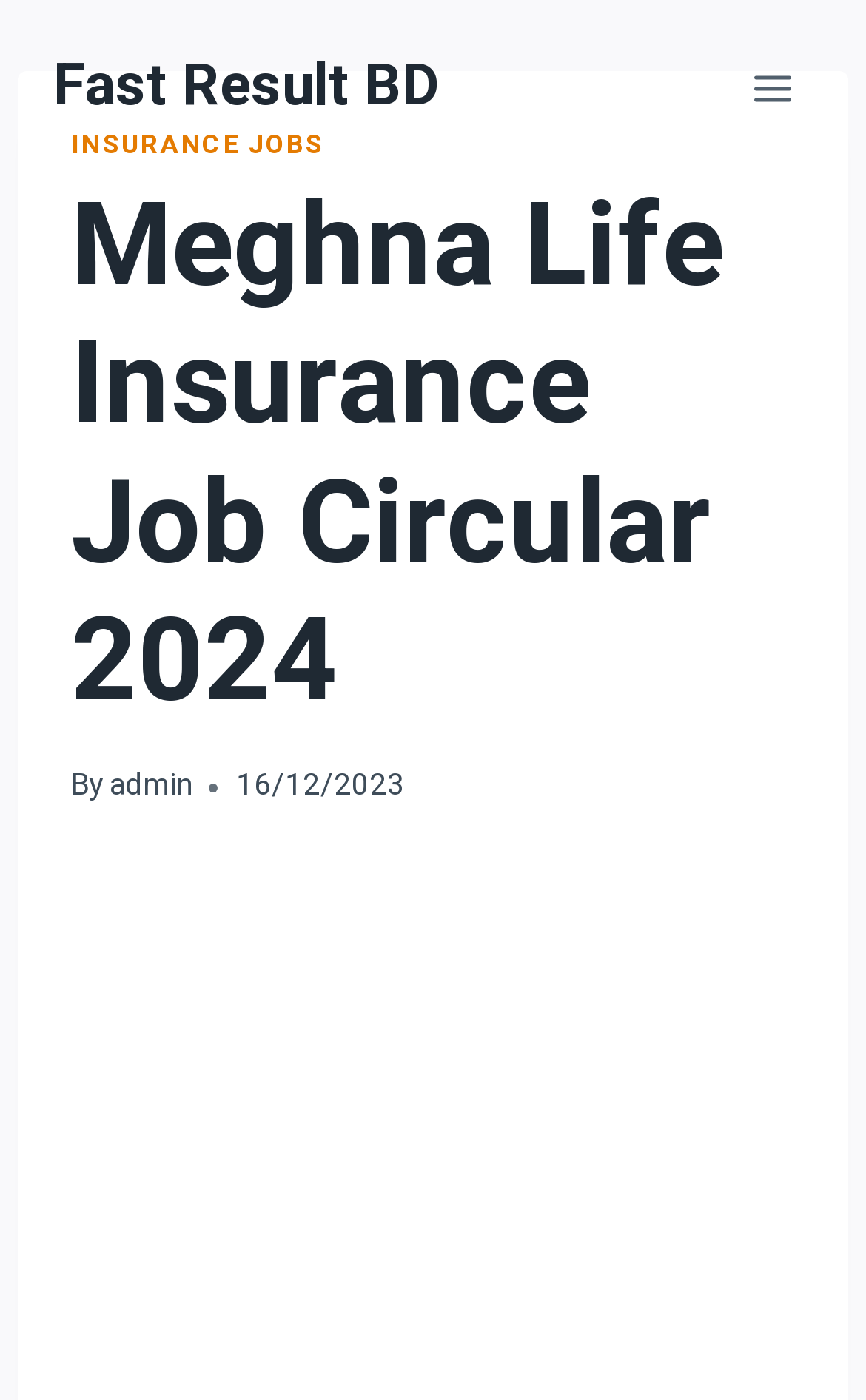Provide the bounding box coordinates of the UI element this sentence describes: "admin".

[0.126, 0.546, 0.221, 0.577]